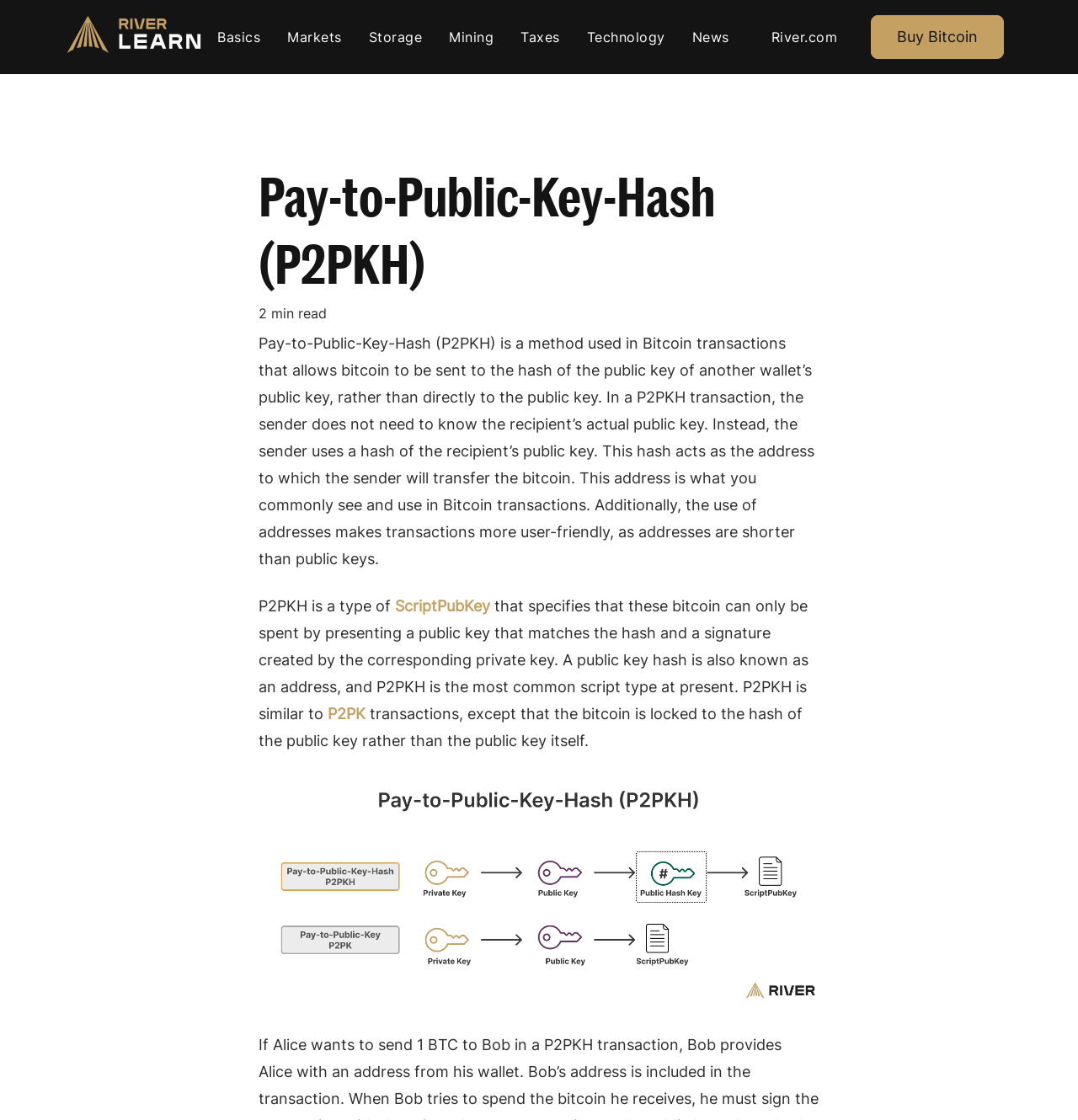Respond to the question below with a concise word or phrase:
What is the type of script that P2PKH is?

ScriptPubKey